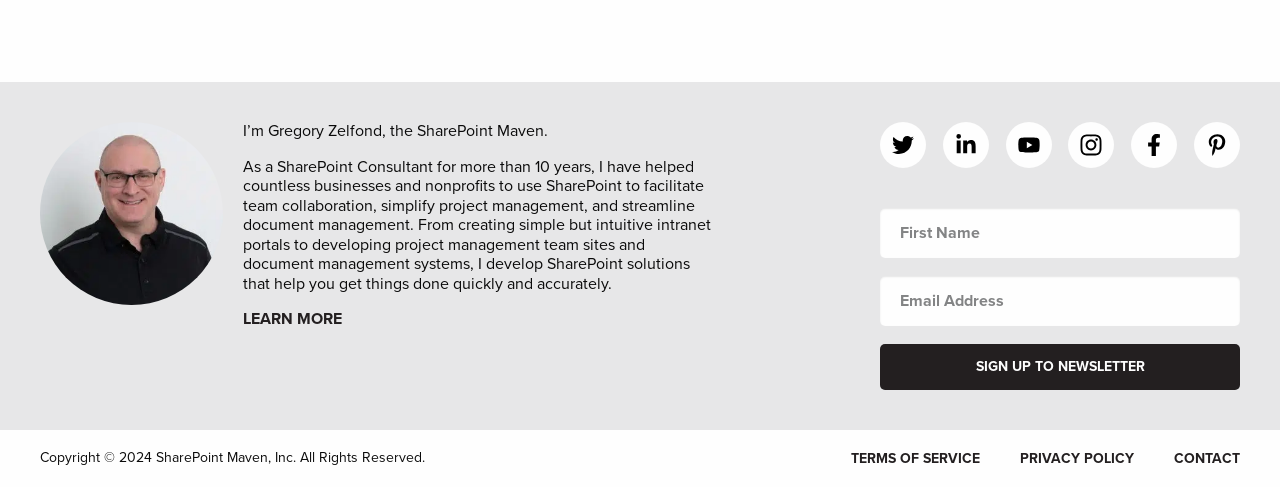Identify the bounding box coordinates of the section that should be clicked to achieve the task described: "Follow on Twitter".

[0.688, 0.251, 0.723, 0.346]